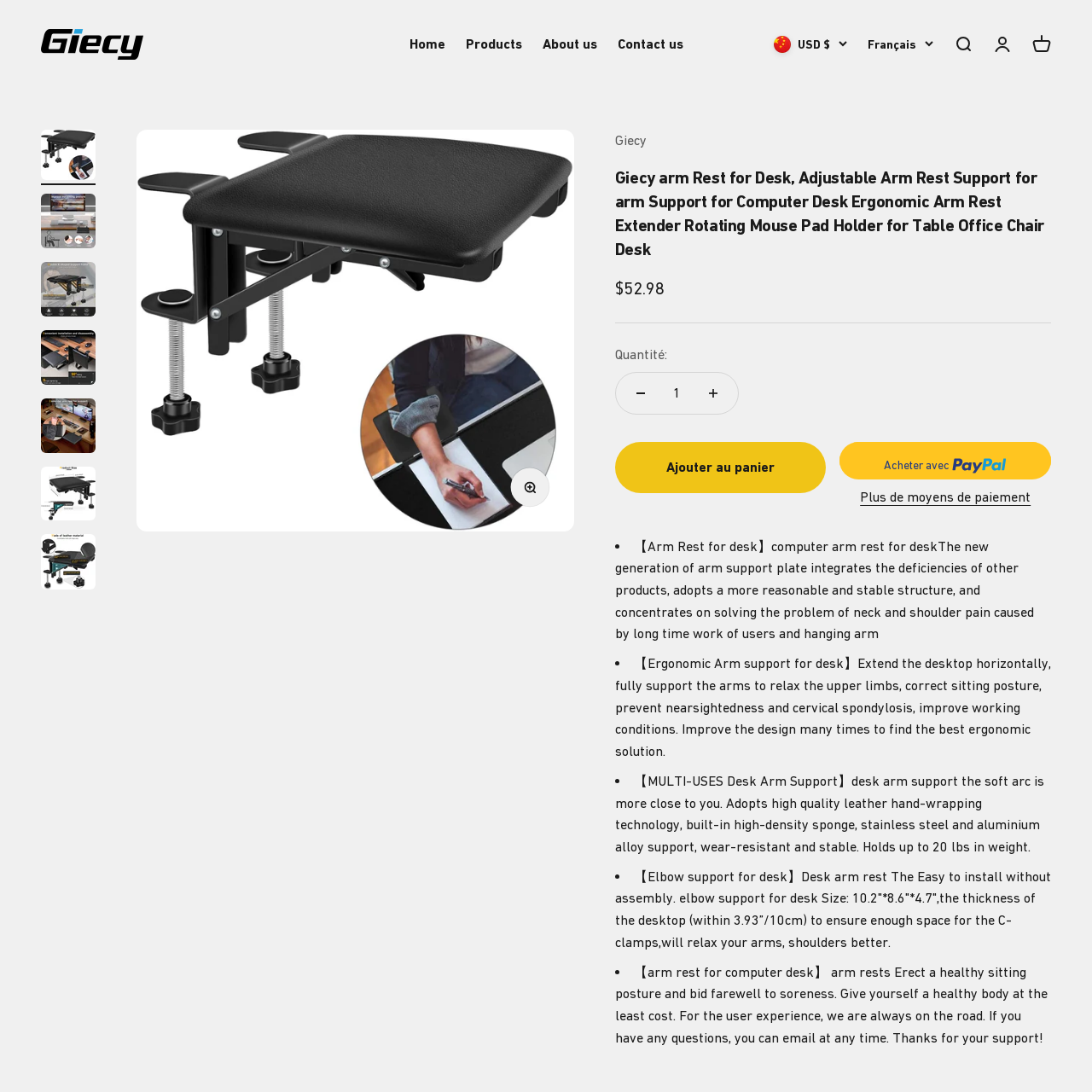Explain in detail what is depicted in the image enclosed by the red boundary.

The image features an adjustable arm rest designed for computer desks, marketed under the "Giecy" brand. This ergonomic product aims to provide enhanced support and comfort for users who spend prolonged hours working at a desk. It is designed to alleviate neck and shoulder pain by offering a stable and supportive arm platform.

The arm rest features a sleek design with leather hand-wrapping technology, ensuring both aesthetic appeal and functionality. Its high-density sponge core provides extra comfort, while the sturdy stainless steel and aluminum alloy components ensure durability.

This arm rest is particularly beneficial for improving sitting posture, preventing nearsightedness, and reducing the risk of cervical spondylosis. It can support weights up to 20 lbs and is easy to install without any assembly required. With dimensions of 10.2" x 8.6" x 4.7", it fits desktops with a thickness of up to 3.93".

Promoting overall well-being while working, this product encourages a healthy body posture, allowing users to work efficiently without discomfort.